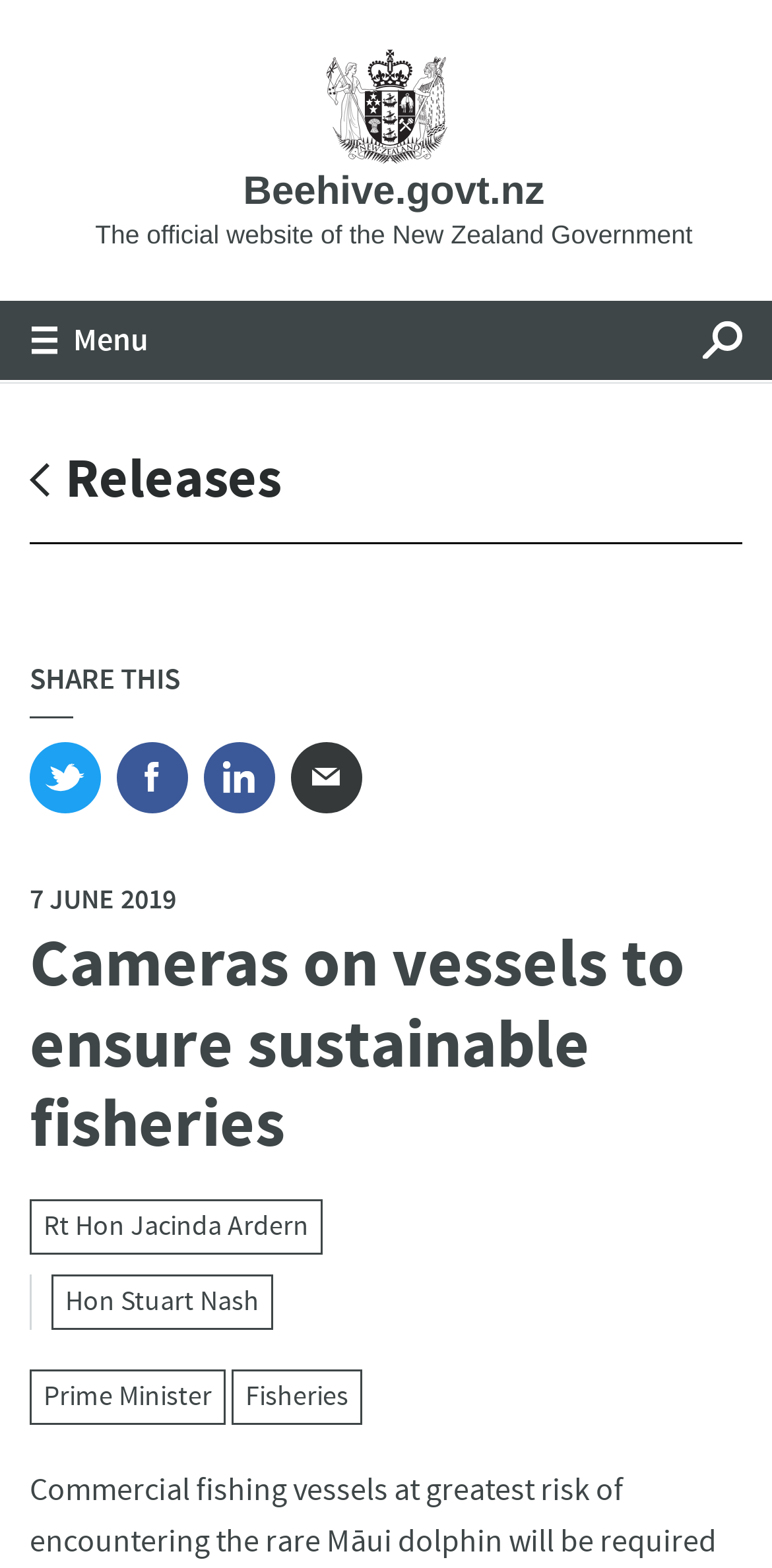Using the provided element description "Linkedin", determine the bounding box coordinates of the UI element.

[0.264, 0.473, 0.356, 0.519]